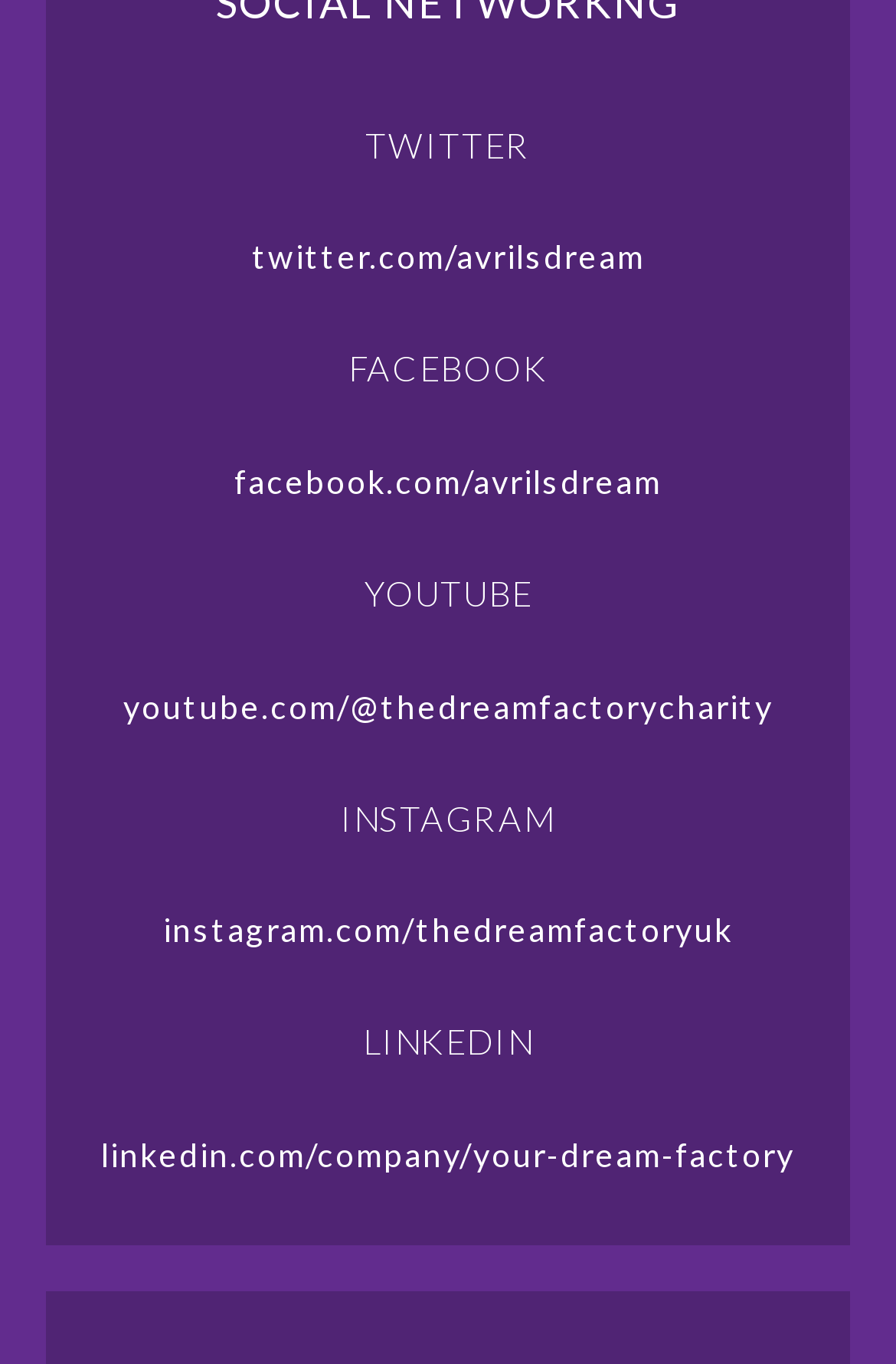Examine the image and give a thorough answer to the following question:
What social media platforms are listed?

By examining the webpage, I can see that there are five headings, each corresponding to a social media platform. The headings are 'TWITTER', 'FACEBOOK', 'YOUTUBE', 'INSTAGRAM', and 'LINKEDIN', and each has a link associated with it.